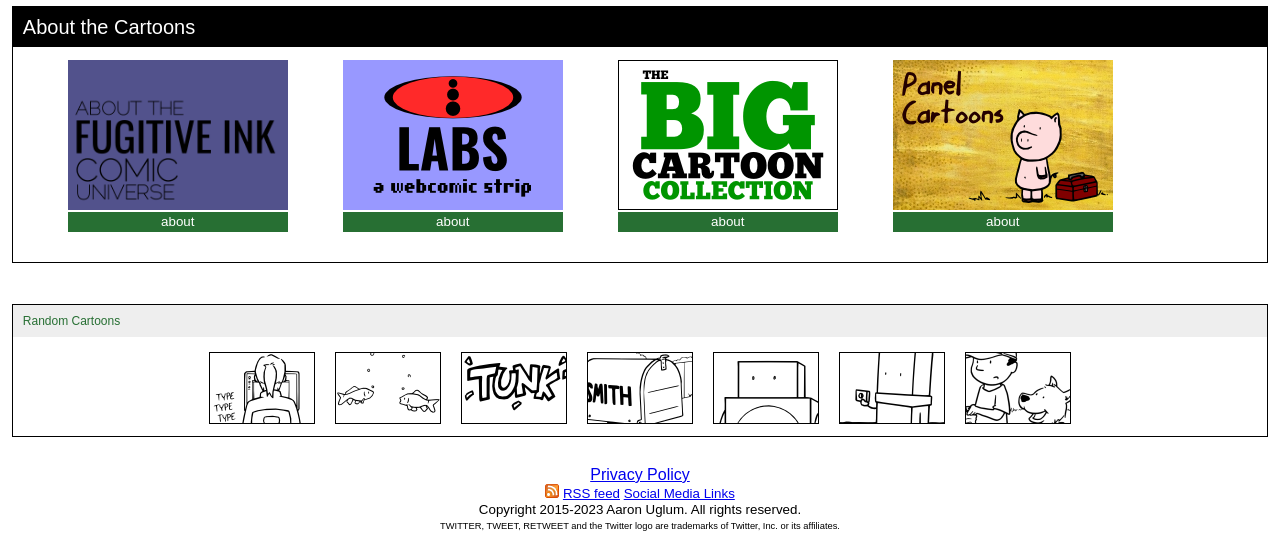Respond concisely with one word or phrase to the following query:
How many cartoon collections are listed?

4